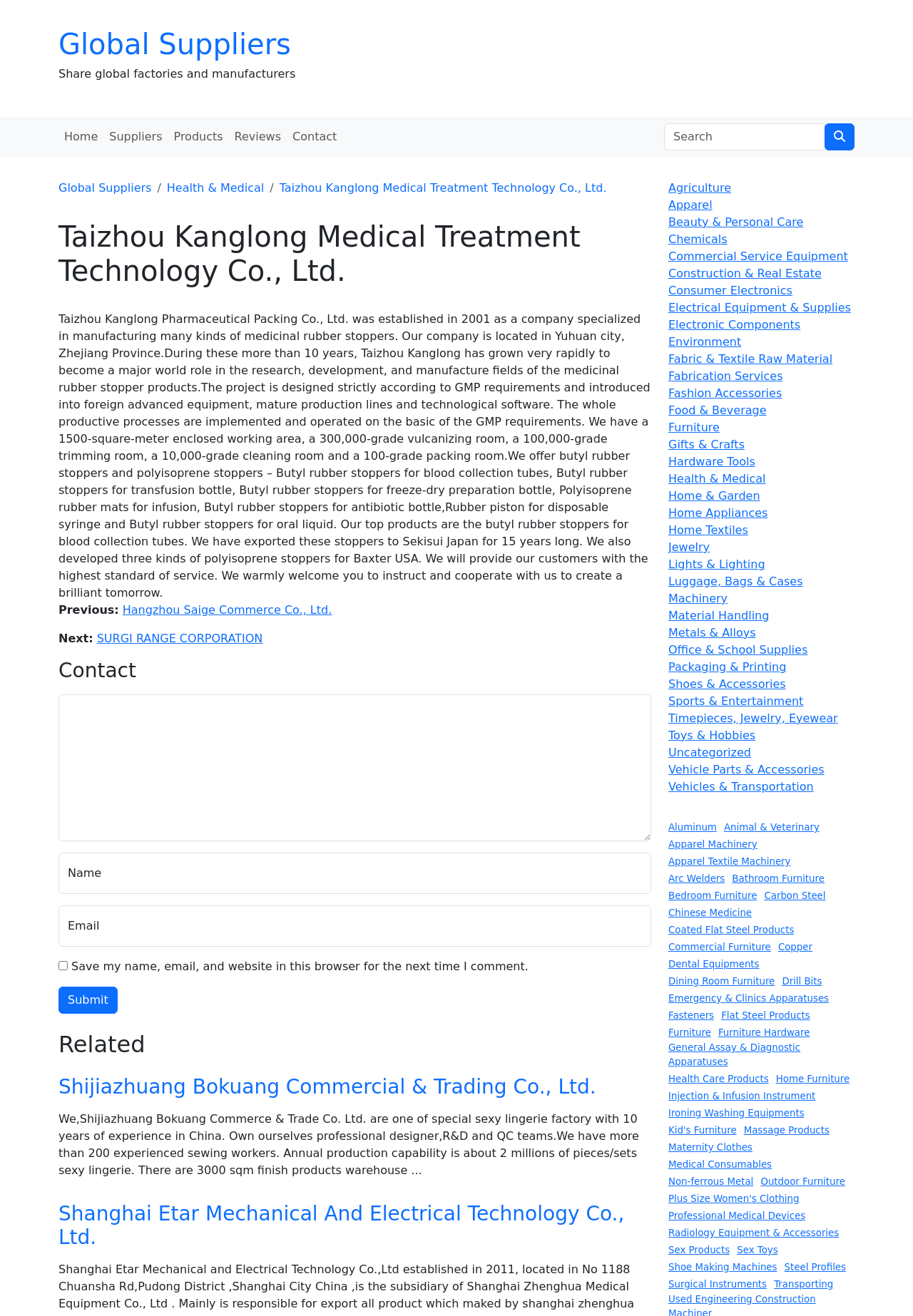Please mark the bounding box coordinates of the area that should be clicked to carry out the instruction: "Contact Taizhou Kanglong Medical Treatment Technology Co., Ltd.".

[0.314, 0.093, 0.375, 0.115]